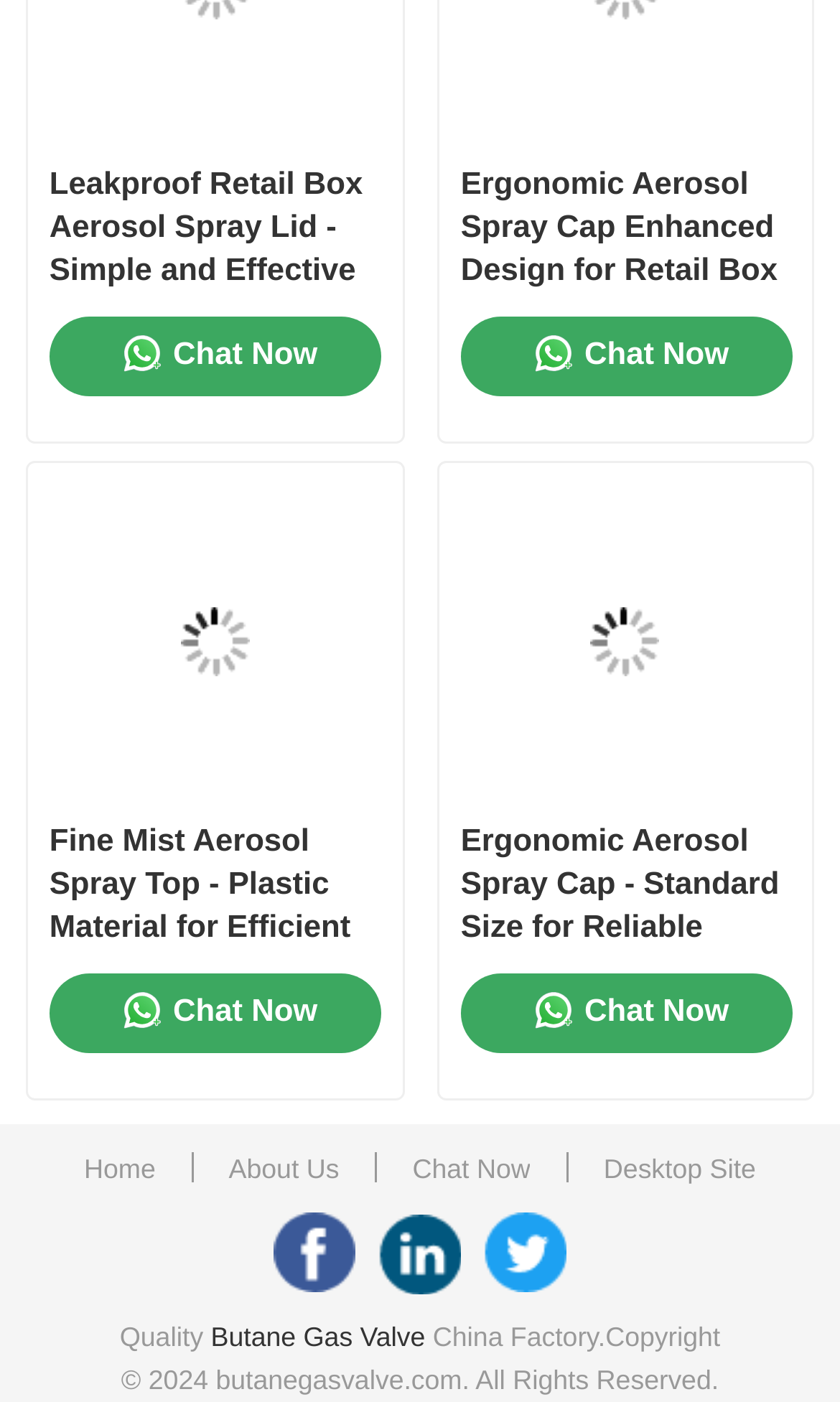Extract the bounding box coordinates for the HTML element that matches this description: "butane gas lighter valve". The coordinates should be four float numbers between 0 and 1, i.e., [left, top, right, bottom].

[0.08, 0.792, 0.92, 0.876]